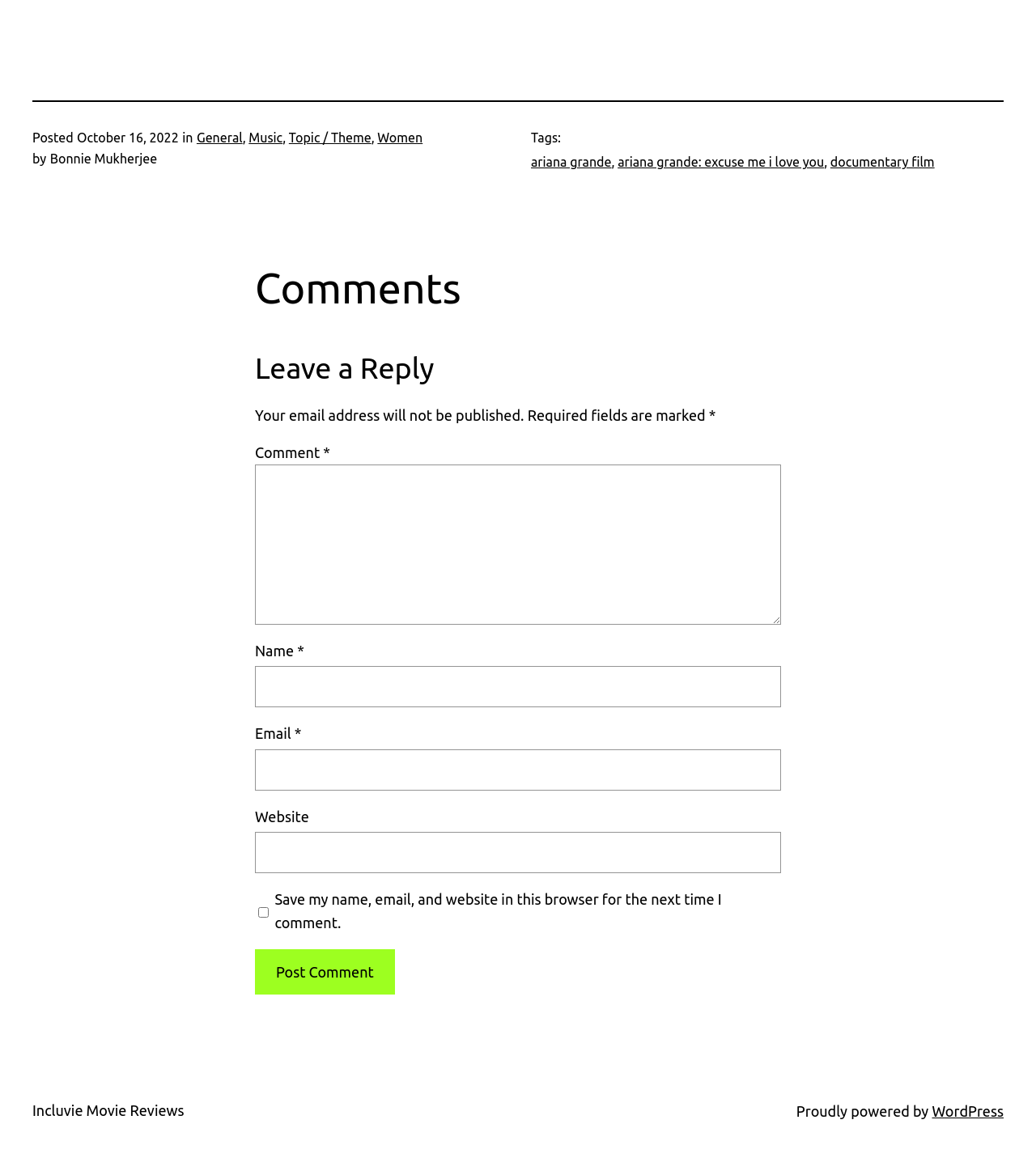What is the function of the button at the bottom of the page?
Provide a detailed answer to the question using information from the image.

I found the function of the button at the bottom of the page by looking at the button element with the text 'Post Comment' which is a sibling of the textbox elements with the labels 'Comment', 'Name', and 'Email'.